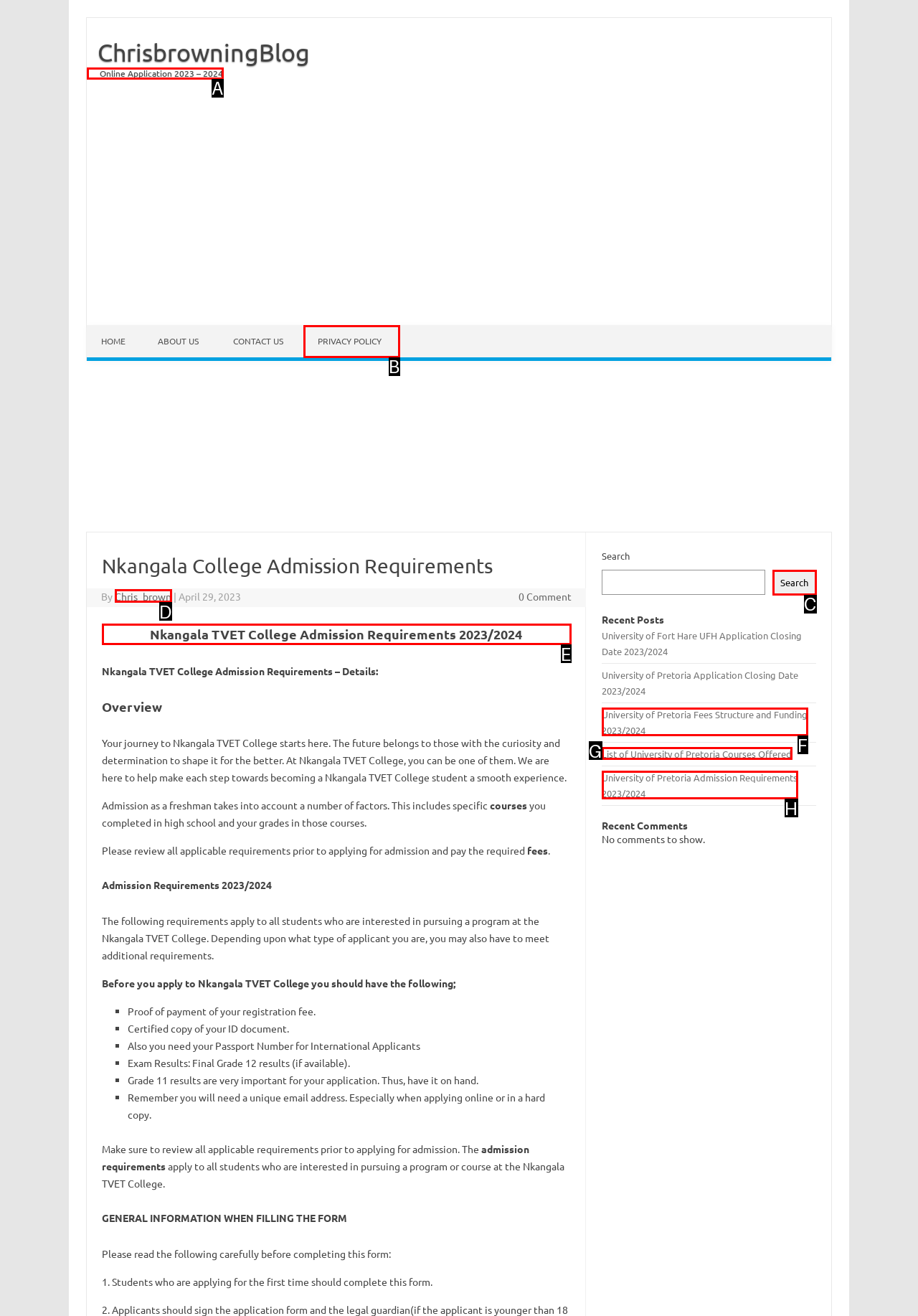Point out the option that needs to be clicked to fulfill the following instruction: Read the 'Nkangala TVET College Admission Requirements 2023/2024' article
Answer with the letter of the appropriate choice from the listed options.

E